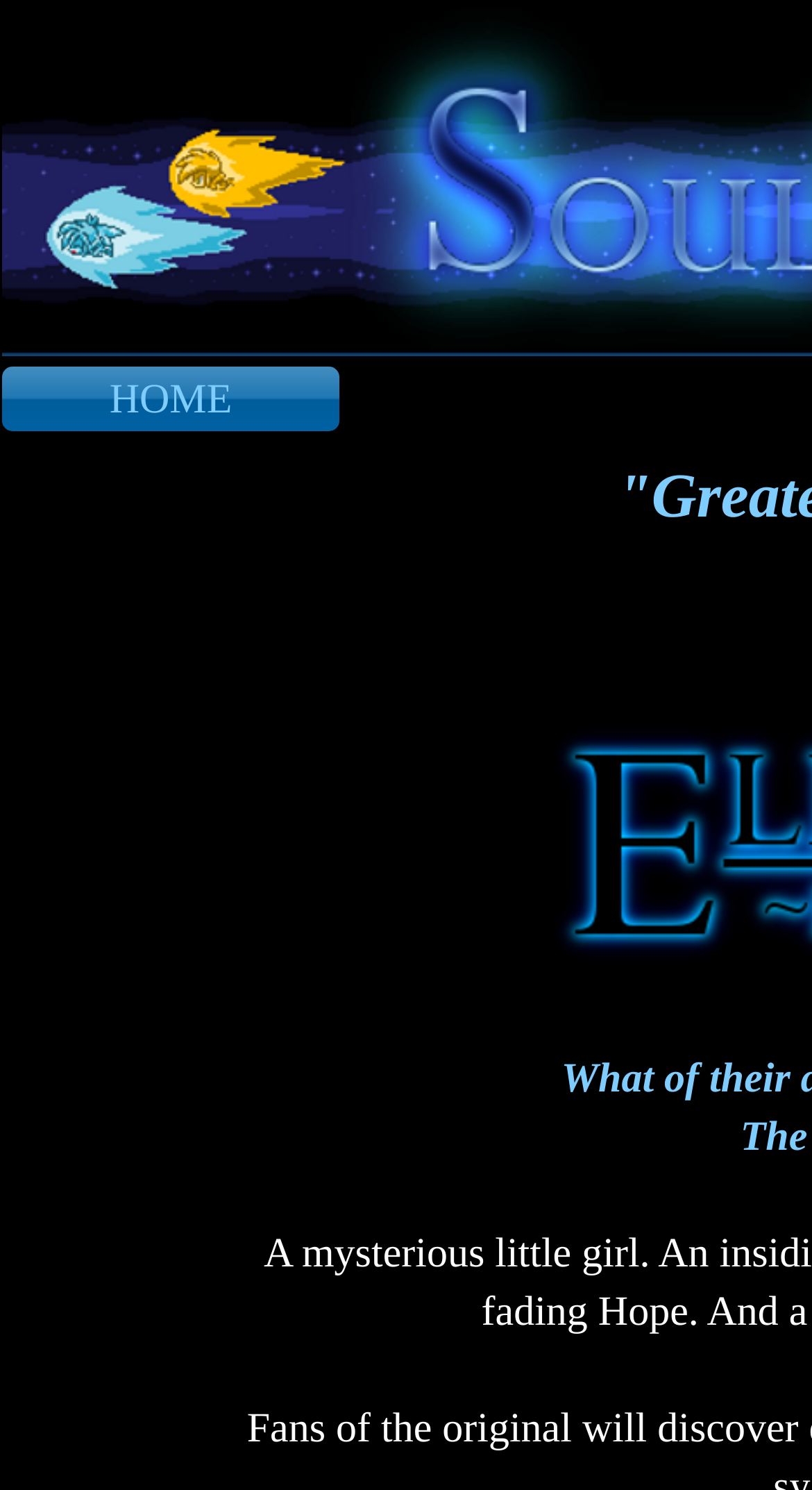Find and provide the bounding box coordinates for the UI element described here: "HOME". The coordinates should be given as four float numbers between 0 and 1: [left, top, right, bottom].

[0.003, 0.246, 0.418, 0.289]